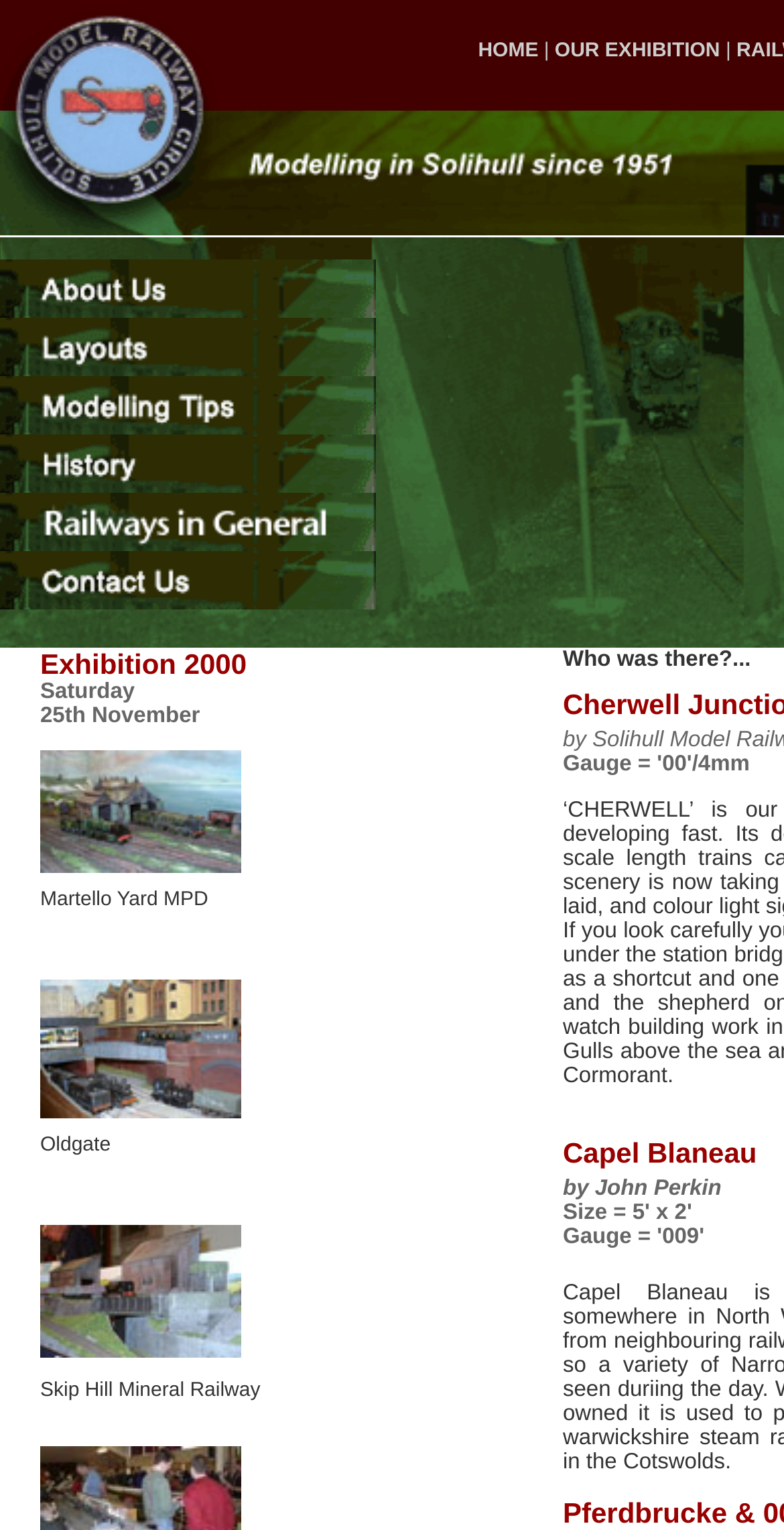Use one word or a short phrase to answer the question provided: 
How many rows are there in the layout table?

10